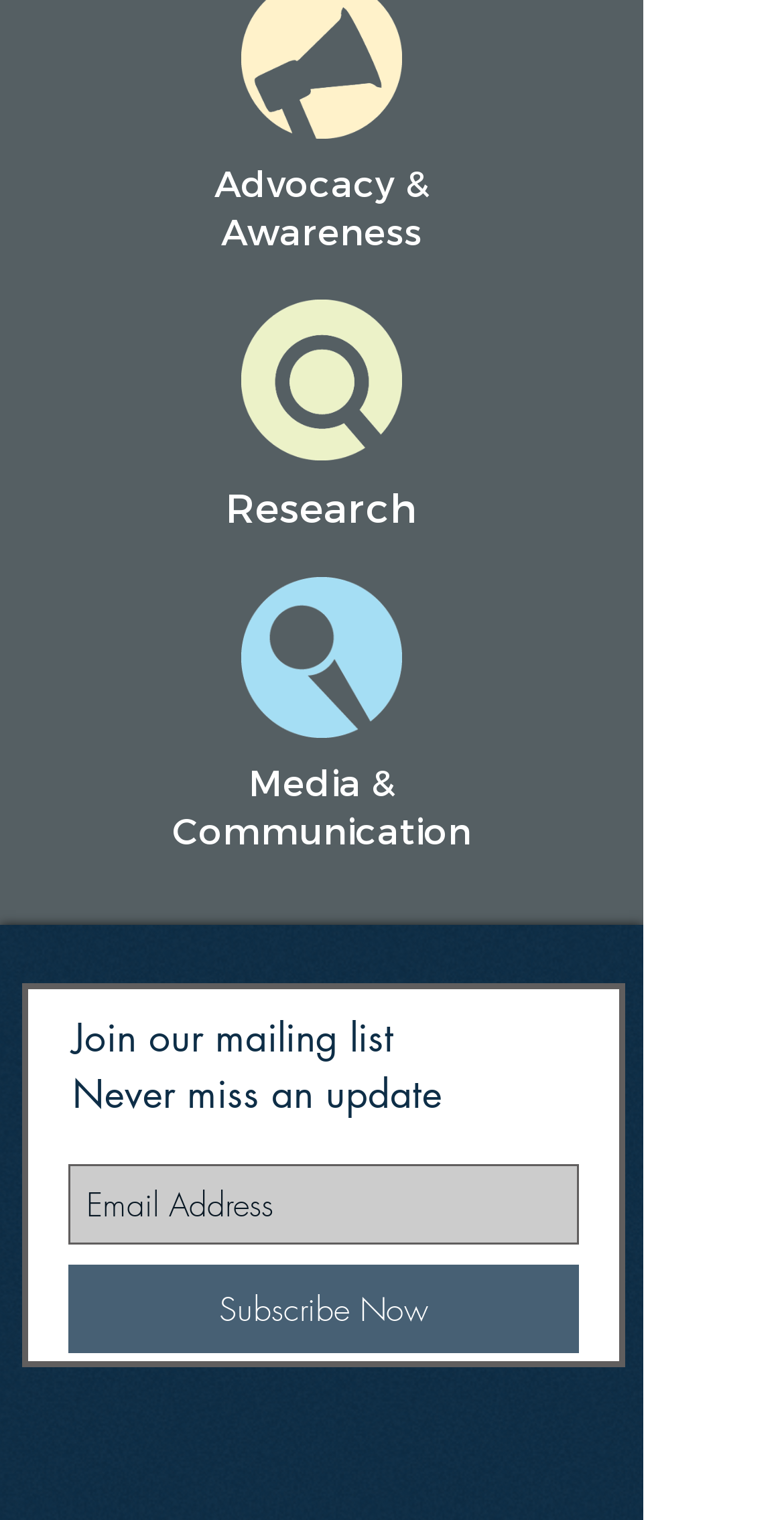Give a short answer to this question using one word or a phrase:
What is the first heading on the webpage?

Advocacy &